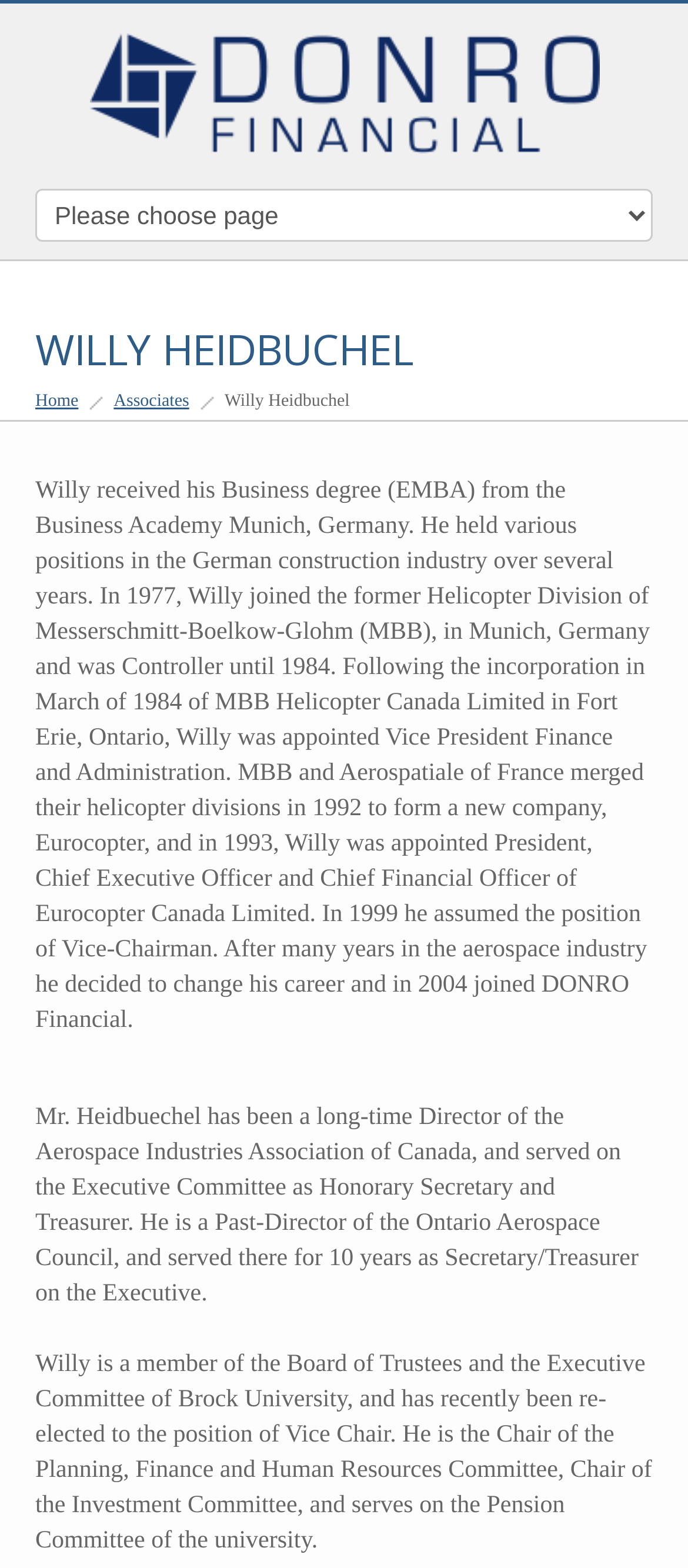What is the name of the business academy where Willy received his degree?
Using the visual information, answer the question in a single word or phrase.

Business Academy Munich